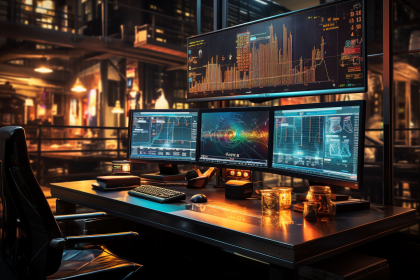What is the primary focus of the workspace?
Craft a detailed and extensive response to the question.

The screens display dynamic graphs and data visualizations, suggesting a focus on real-time analysis, possibly related to financial markets or technology trends, which implies that the primary focus of the workspace is on real-time analysis.